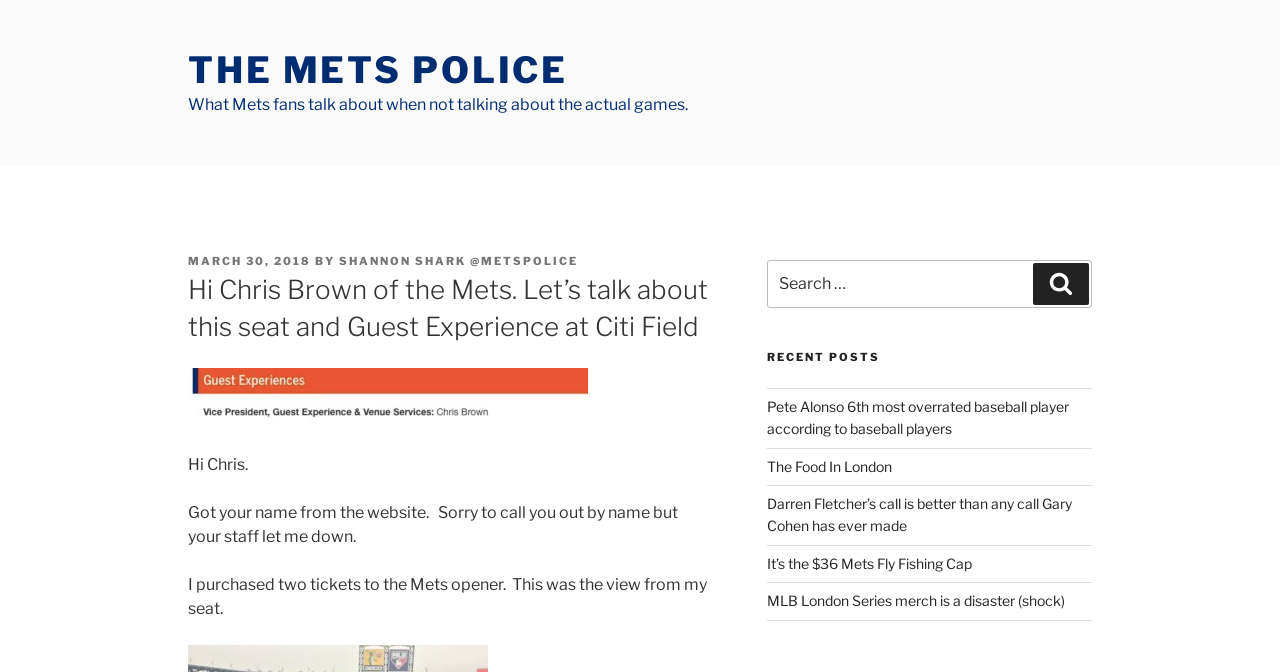What is the date of the post?
Please respond to the question with a detailed and well-explained answer.

The date of the post is mentioned in the 'POSTED ON' section, which is 'MARCH 30, 2018'.